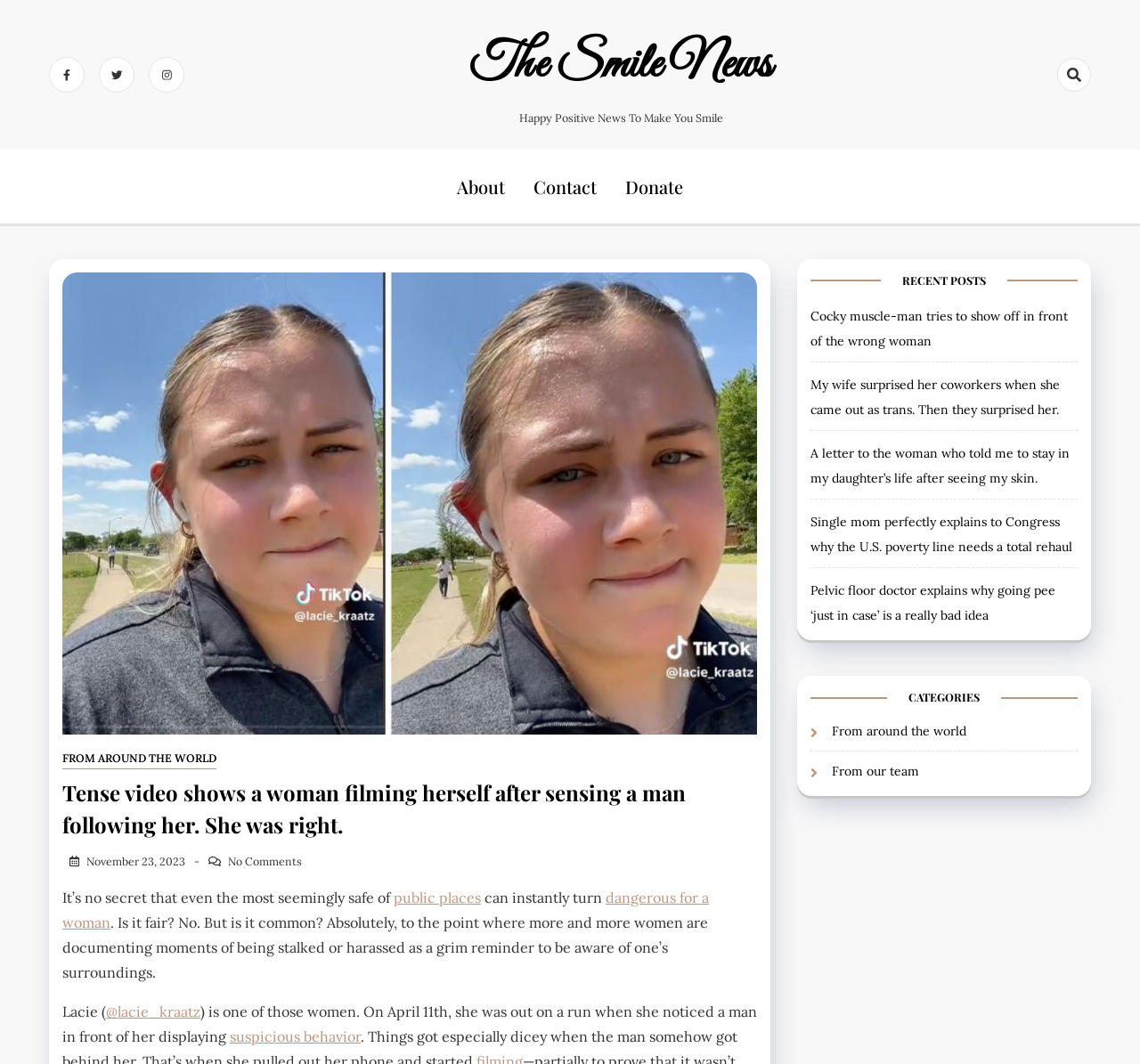Give a concise answer of one word or phrase to the question: 
What is the purpose of the 'Donate' link?

To support the website